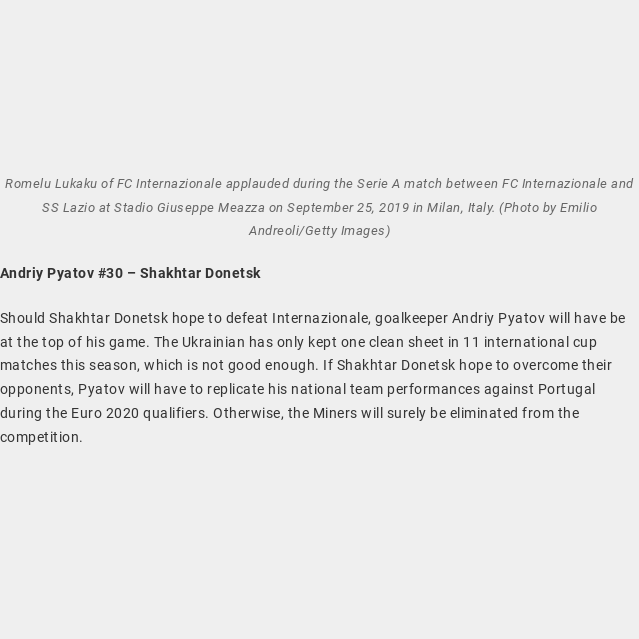Based on the image, provide a detailed response to the question:
Which team does Andriy Pyatov play for?

The caption clearly states that Andriy Pyatov is the goalkeeper for Shakhtar Donetsk, and his performance is crucial for the team's success against Internazionale.